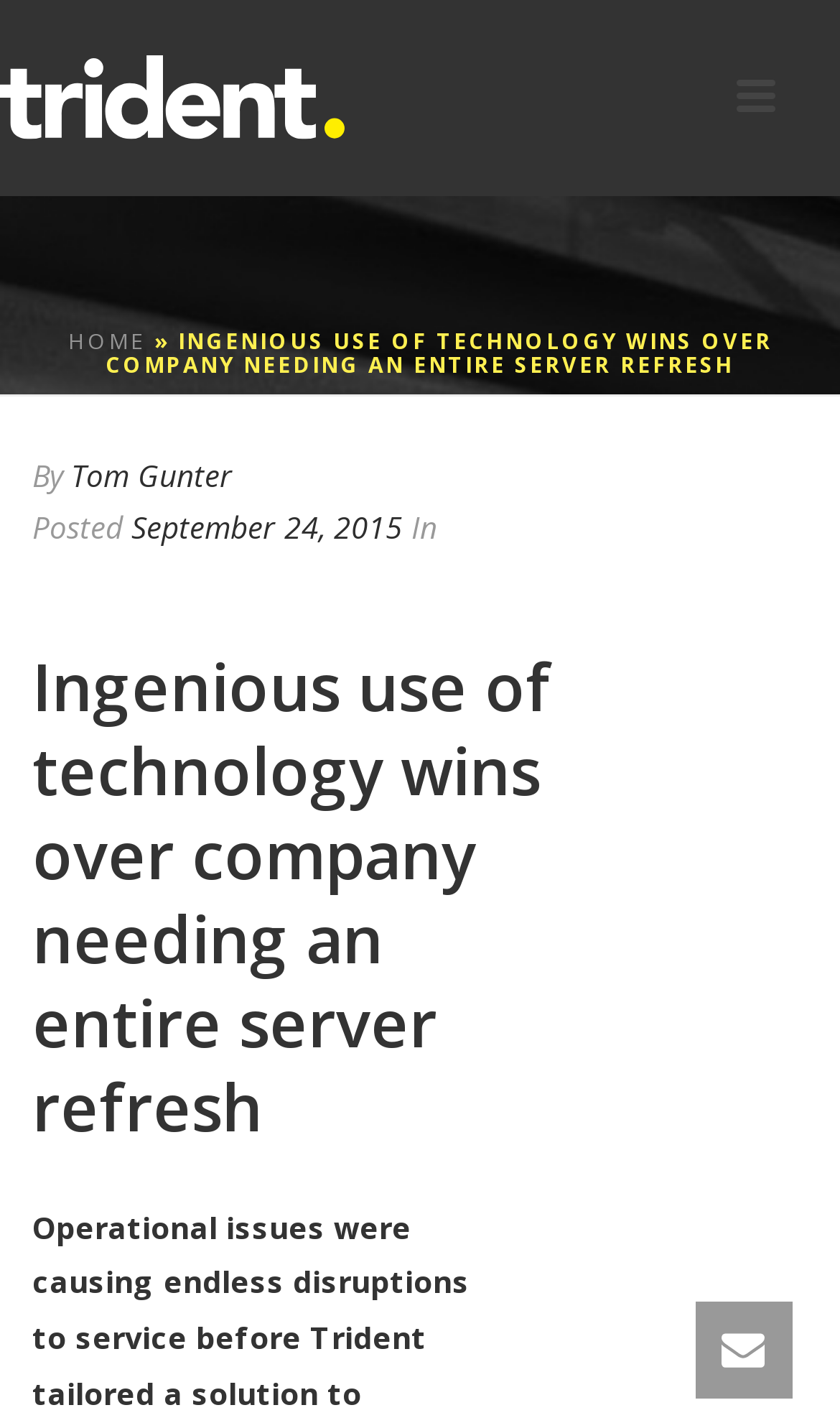Produce an extensive caption that describes everything on the webpage.

The webpage appears to be a blog post or news article about a company, Trident Group, and their innovative use of technology. At the top of the page, there is a banner image with the text "Creative network solutions" written on it. Below the banner, there is a navigation menu with a "HOME" link, followed by a right arrow symbol.

The main title of the article, "INGENIOUS USE OF TECHNOLOGY WINS OVER COMPANY NEEDING AN ENTIRE SERVER REFRESH", is prominently displayed in the middle of the page. The title is accompanied by the author's name, "Tom Gunter", and the date of publication, "September 24, 2015".

Below the title, there is a brief summary or introduction to the article, which is not explicitly stated but can be inferred from the meta description. The main content of the article is likely to be a detailed description of how Trident Group used technology to solve operational issues and simplify their infrastructure.

At the bottom of the page, there are three social media links or icons, each accompanied by a small image. These links are positioned near the bottom right corner of the page.

Overall, the webpage has a clean and organized layout, with clear headings and concise text. The use of images and icons adds visual appeal to the page, making it more engaging for readers.